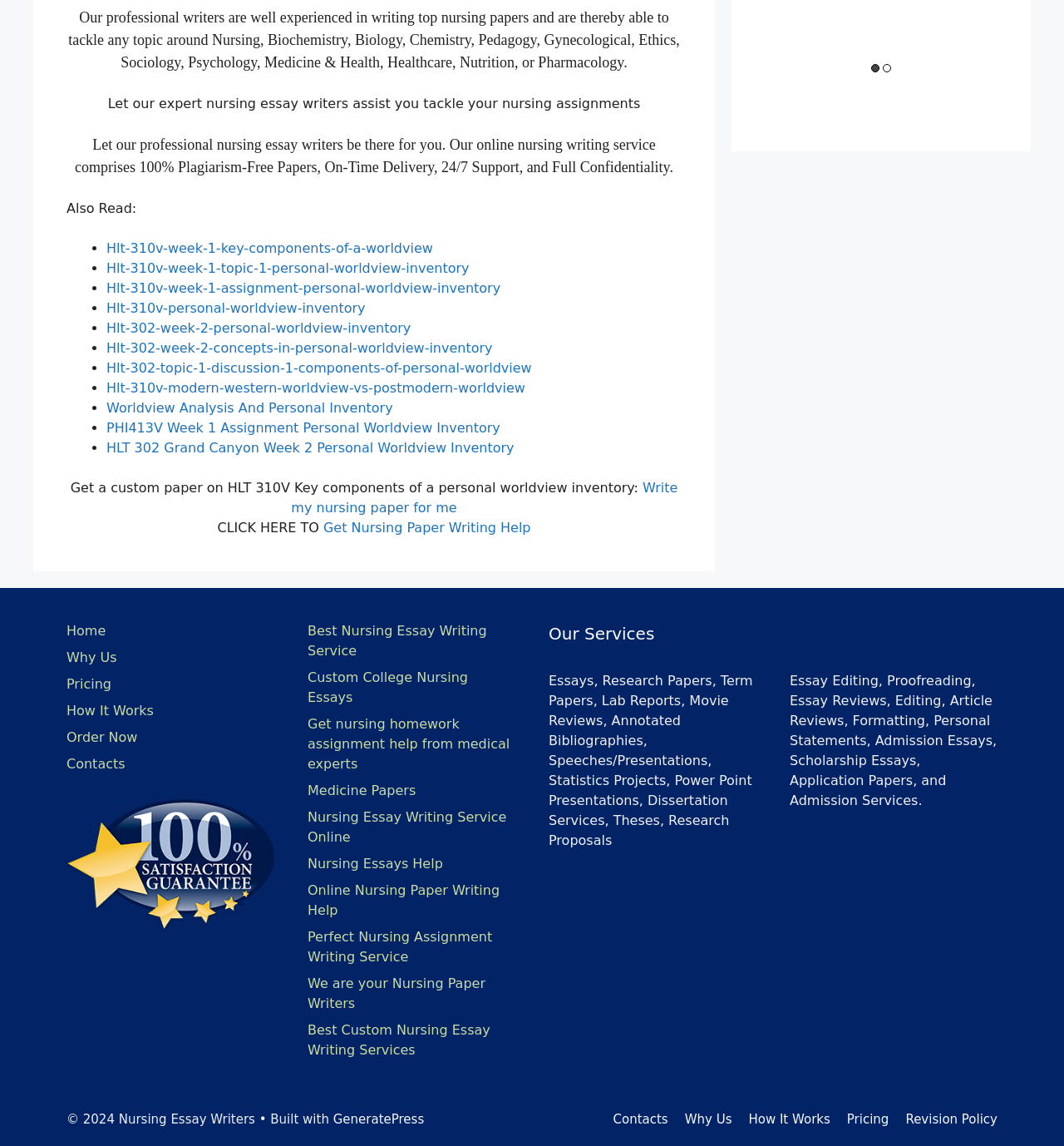Please find the bounding box coordinates of the clickable region needed to complete the following instruction: "Click on 'Home'". The bounding box coordinates must consist of four float numbers between 0 and 1, i.e., [left, top, right, bottom].

[0.062, 0.544, 0.099, 0.558]